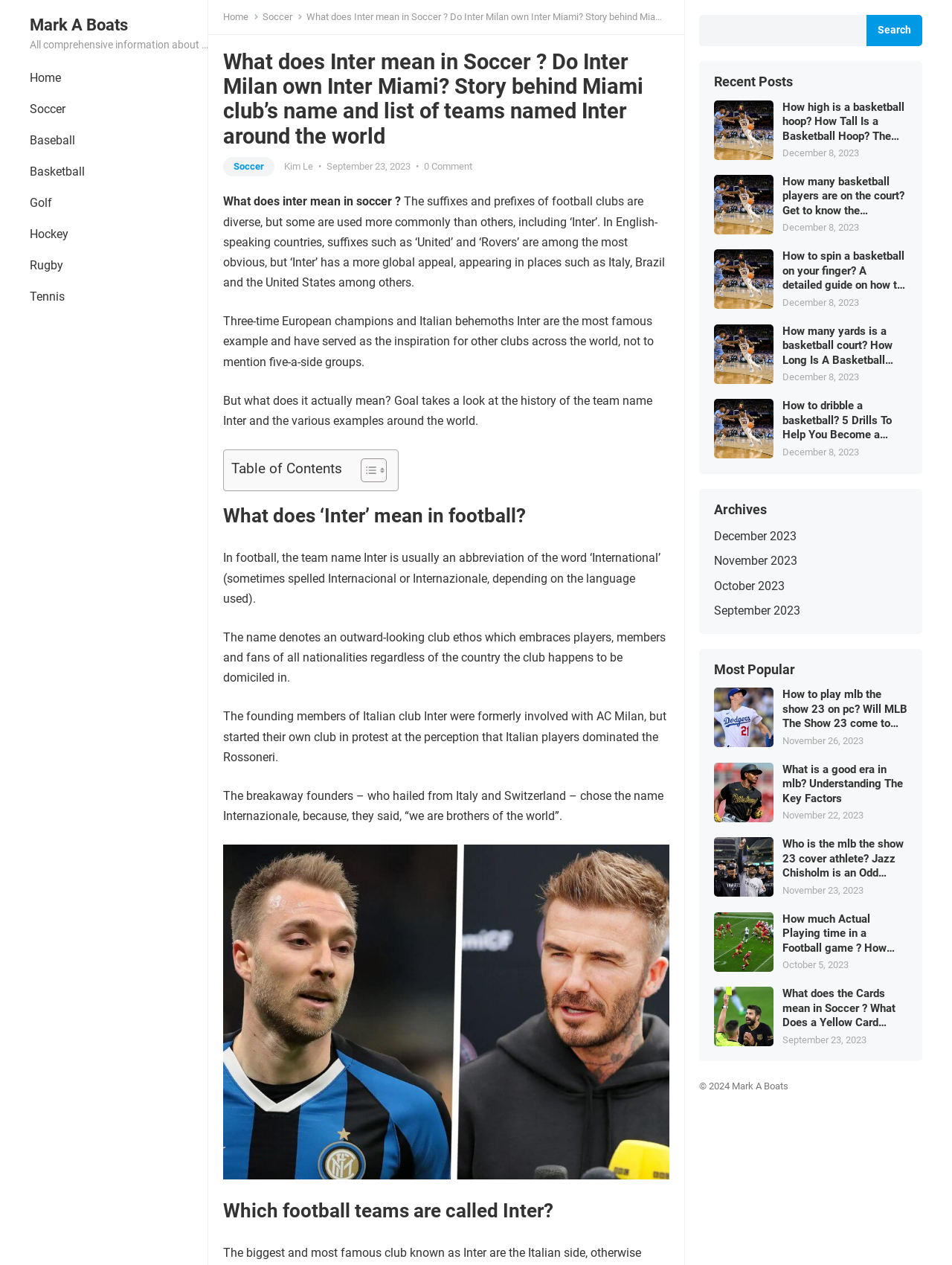Give a concise answer of one word or phrase to the question: 
What is the purpose of the 'Toggle Table of Content' button?

To show or hide table of contents